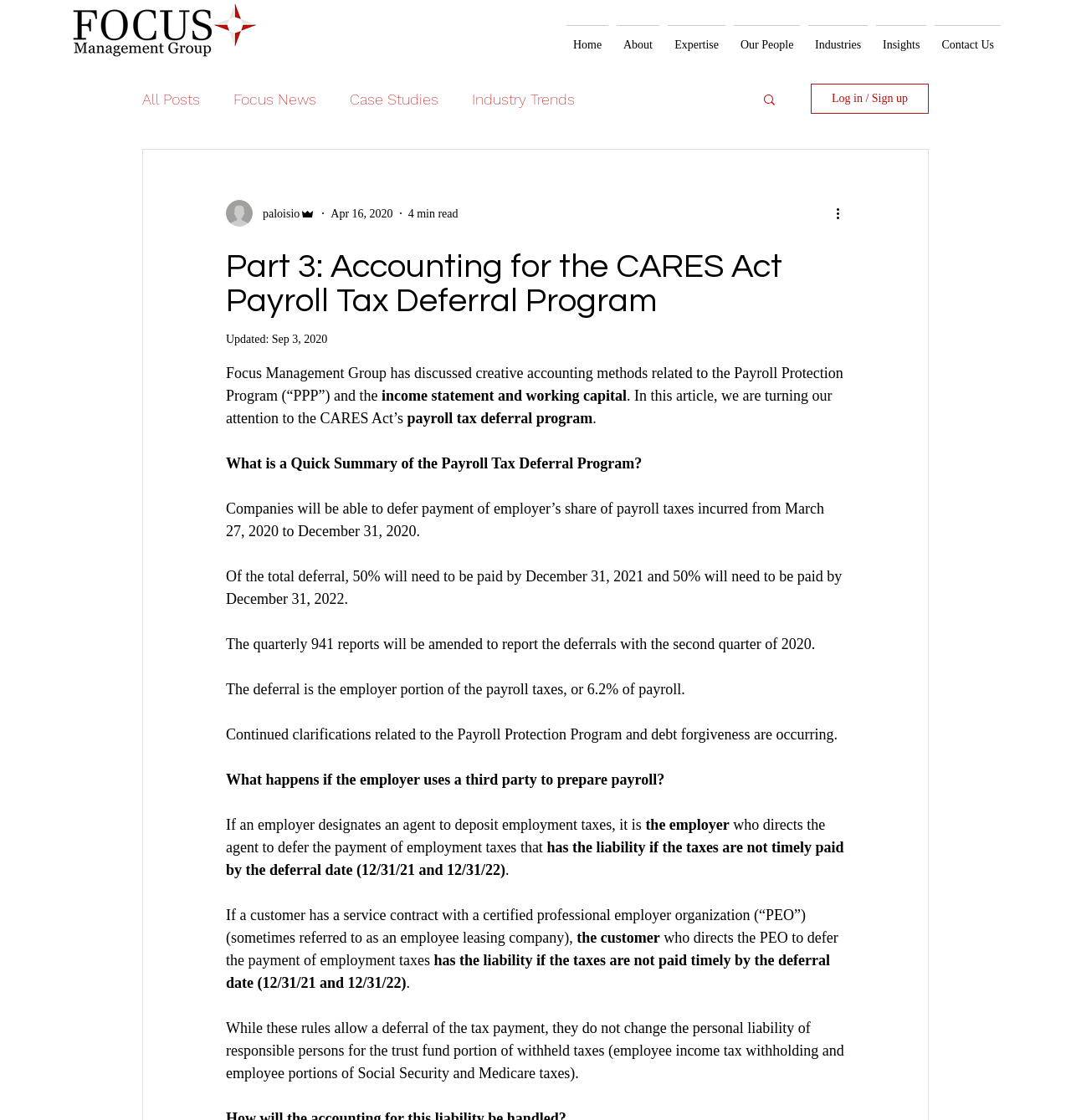Please find the top heading of the webpage and generate its text.

Part 3: Accounting for the CARES Act Payroll Tax Deferral Program